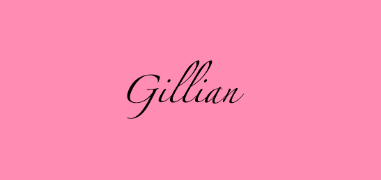What is Gillian Patterson's profession?
Kindly offer a detailed explanation using the data available in the image.

The caption identifies Gillian Patterson as a talented individual with multiple creative pursuits, including being a jazz musician, singer, songwriter, and writer, which suggests a multifaceted artistic identity.